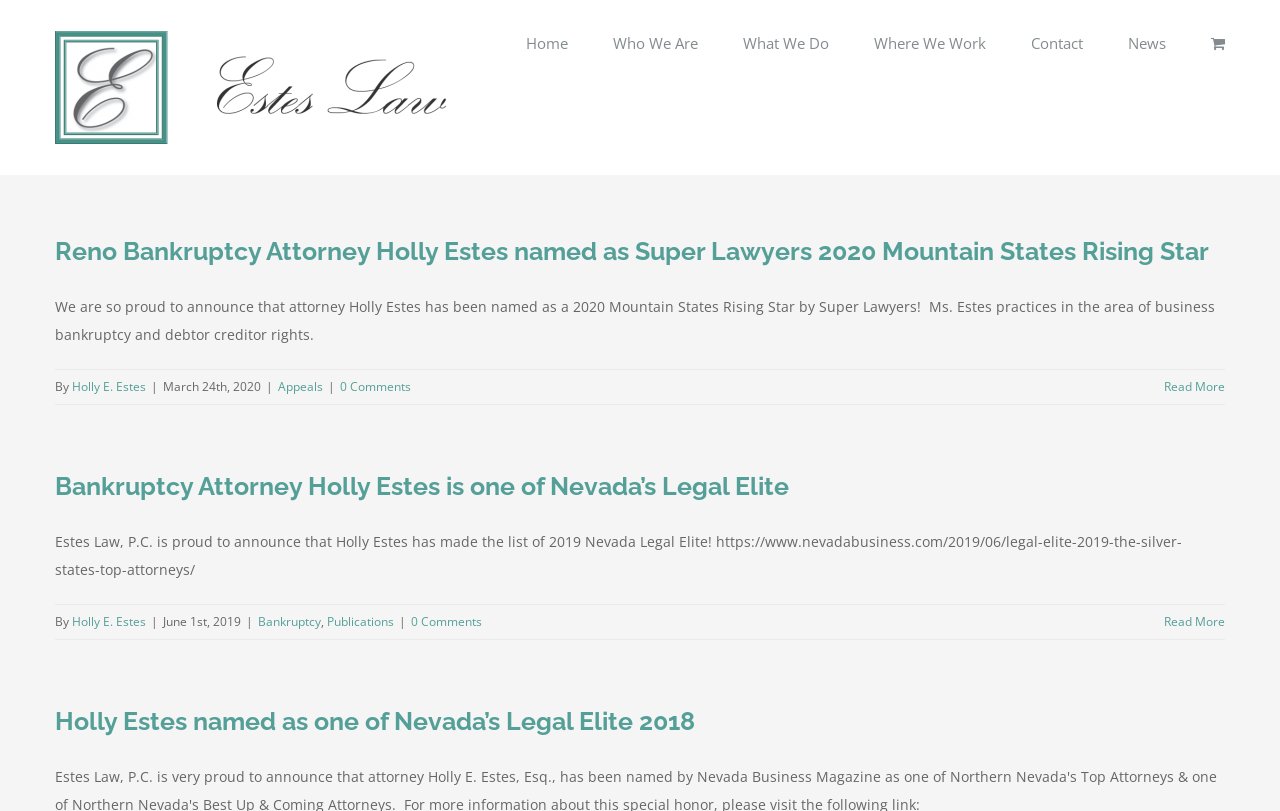Please specify the bounding box coordinates of the element that should be clicked to execute the given instruction: 'View the 'Reno Bankruptcy Attorney Holly Estes named as Super Lawyers 2020 Mountain States Rising Star' article'. Ensure the coordinates are four float numbers between 0 and 1, expressed as [left, top, right, bottom].

[0.043, 0.29, 0.957, 0.33]